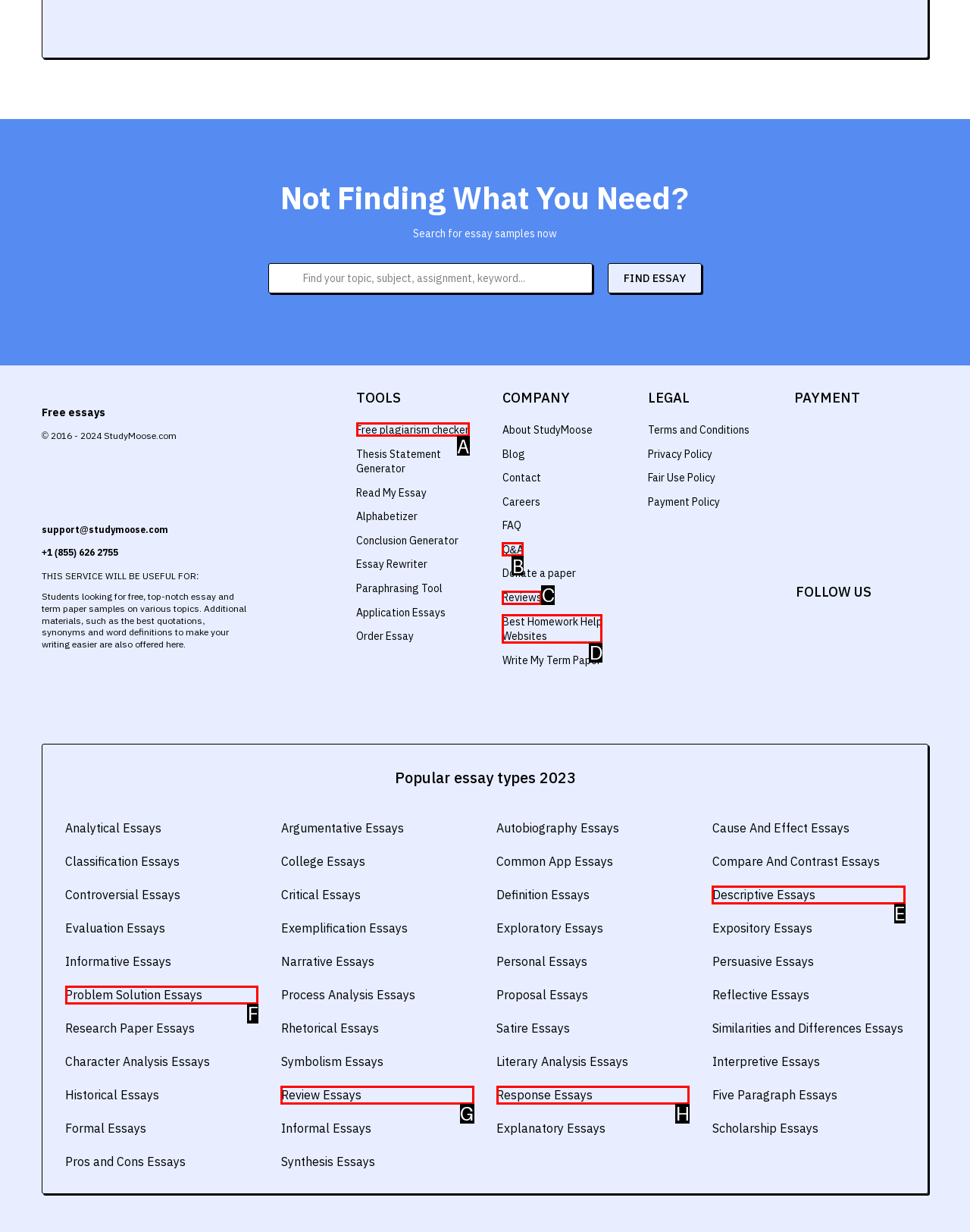Tell me which one HTML element best matches the description: Best Homework Help Websites
Answer with the option's letter from the given choices directly.

D